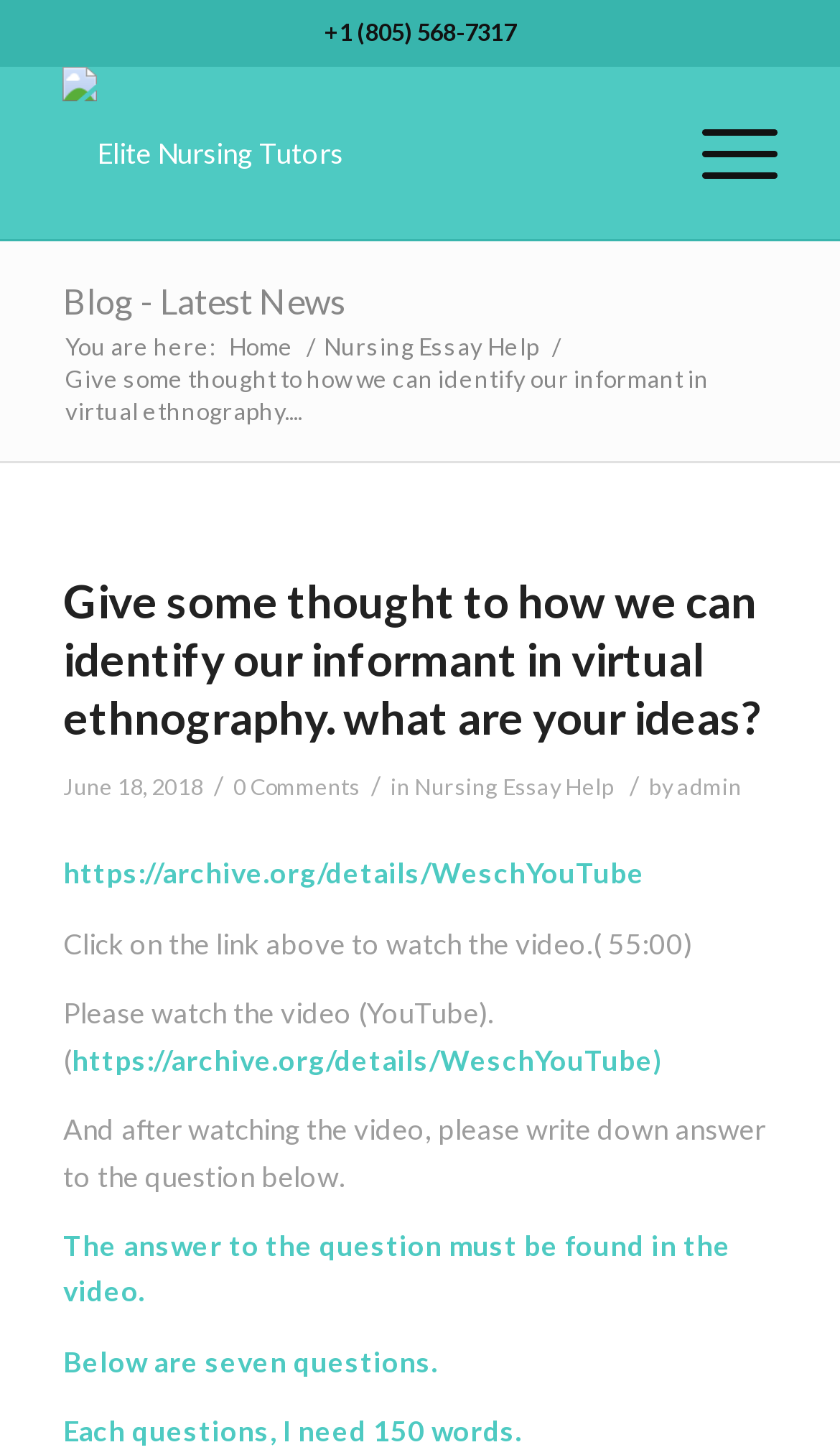Locate the bounding box coordinates of the clickable part needed for the task: "View the comments".

[0.278, 0.531, 0.429, 0.549]